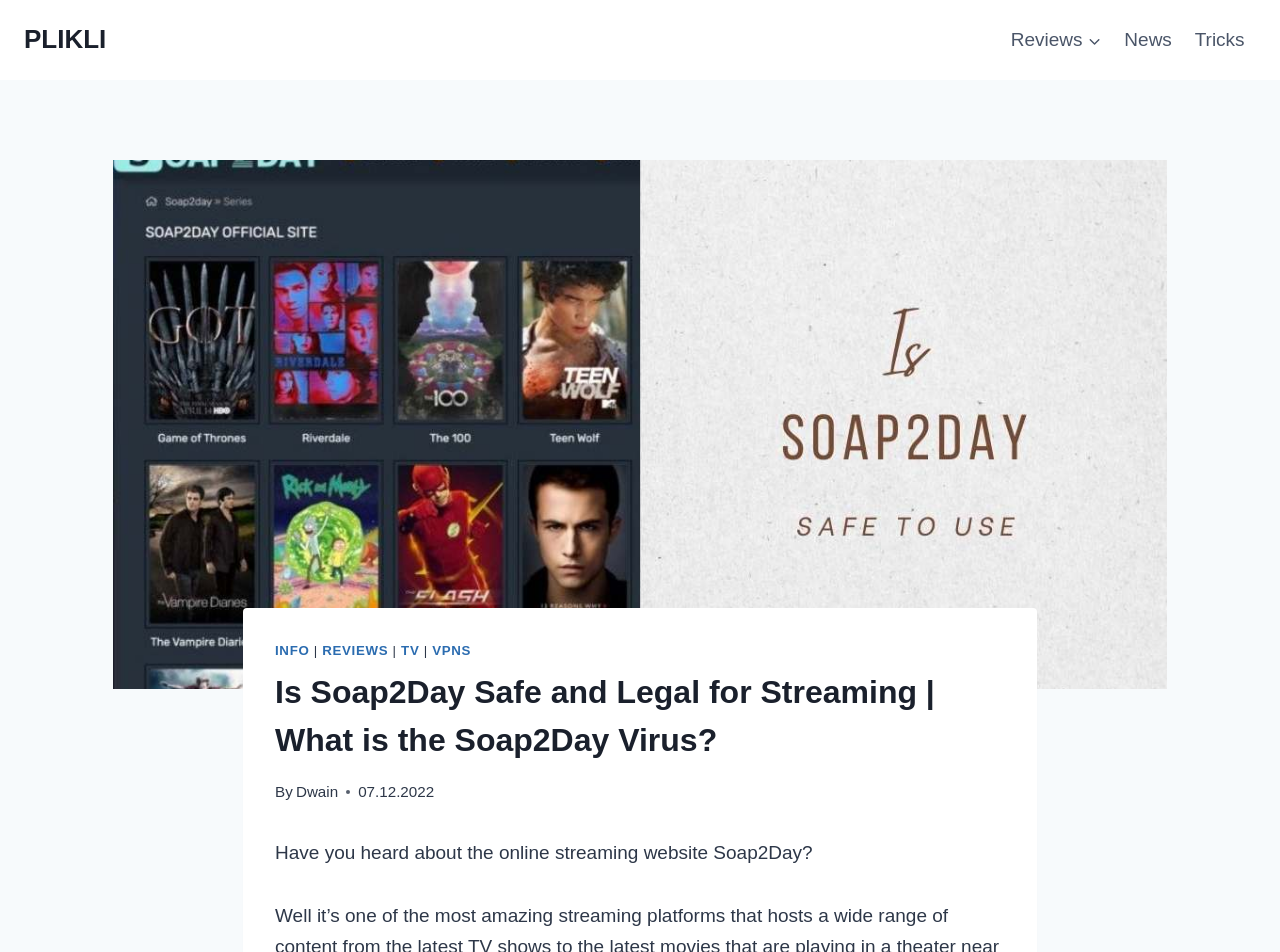Given the element description: "PLIKLI", predict the bounding box coordinates of this UI element. The coordinates must be four float numbers between 0 and 1, given as [left, top, right, bottom].

[0.019, 0.026, 0.083, 0.058]